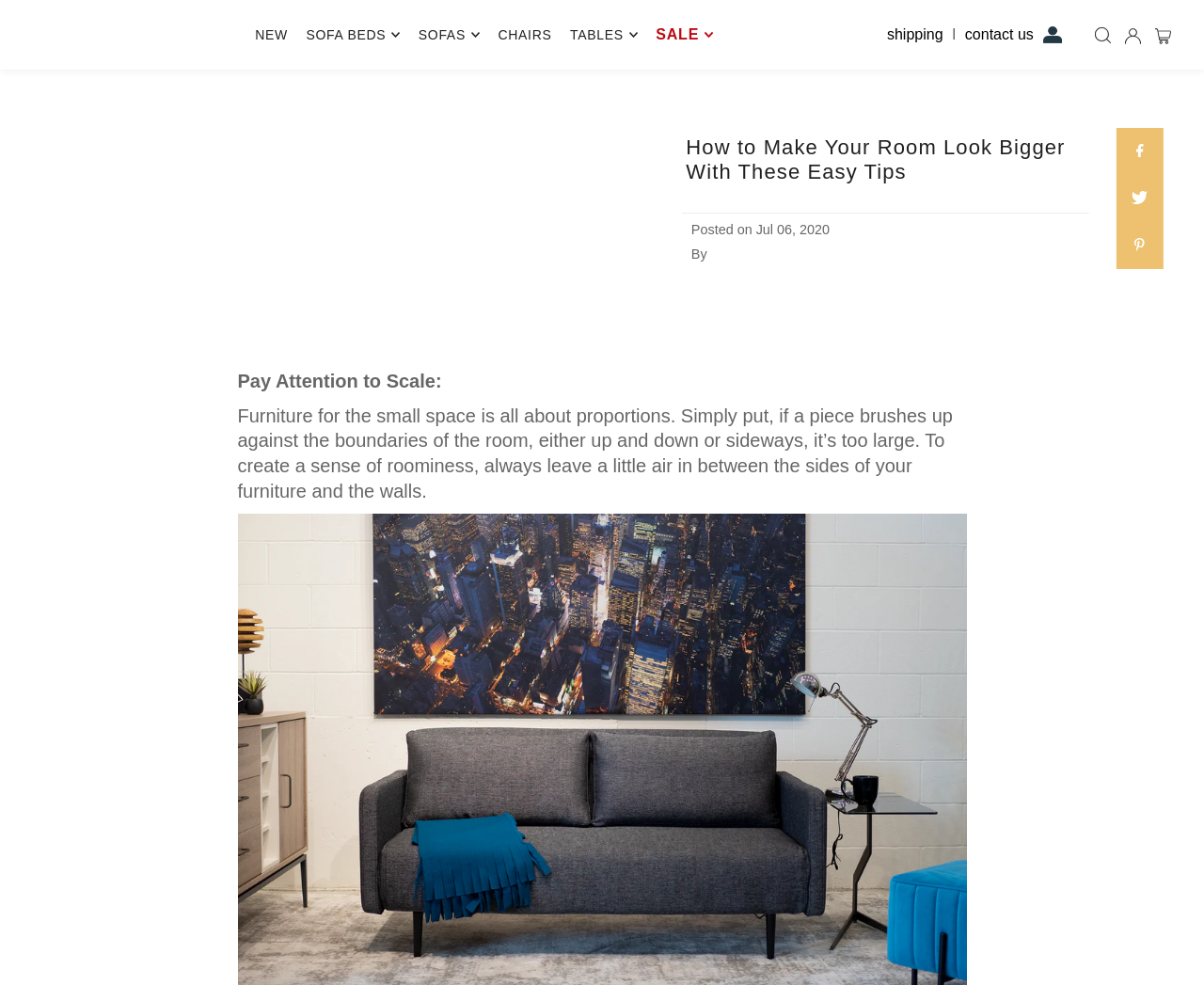Find the bounding box coordinates of the element I should click to carry out the following instruction: "Click on the 'NEW' menu item".

[0.212, 0.012, 0.239, 0.06]